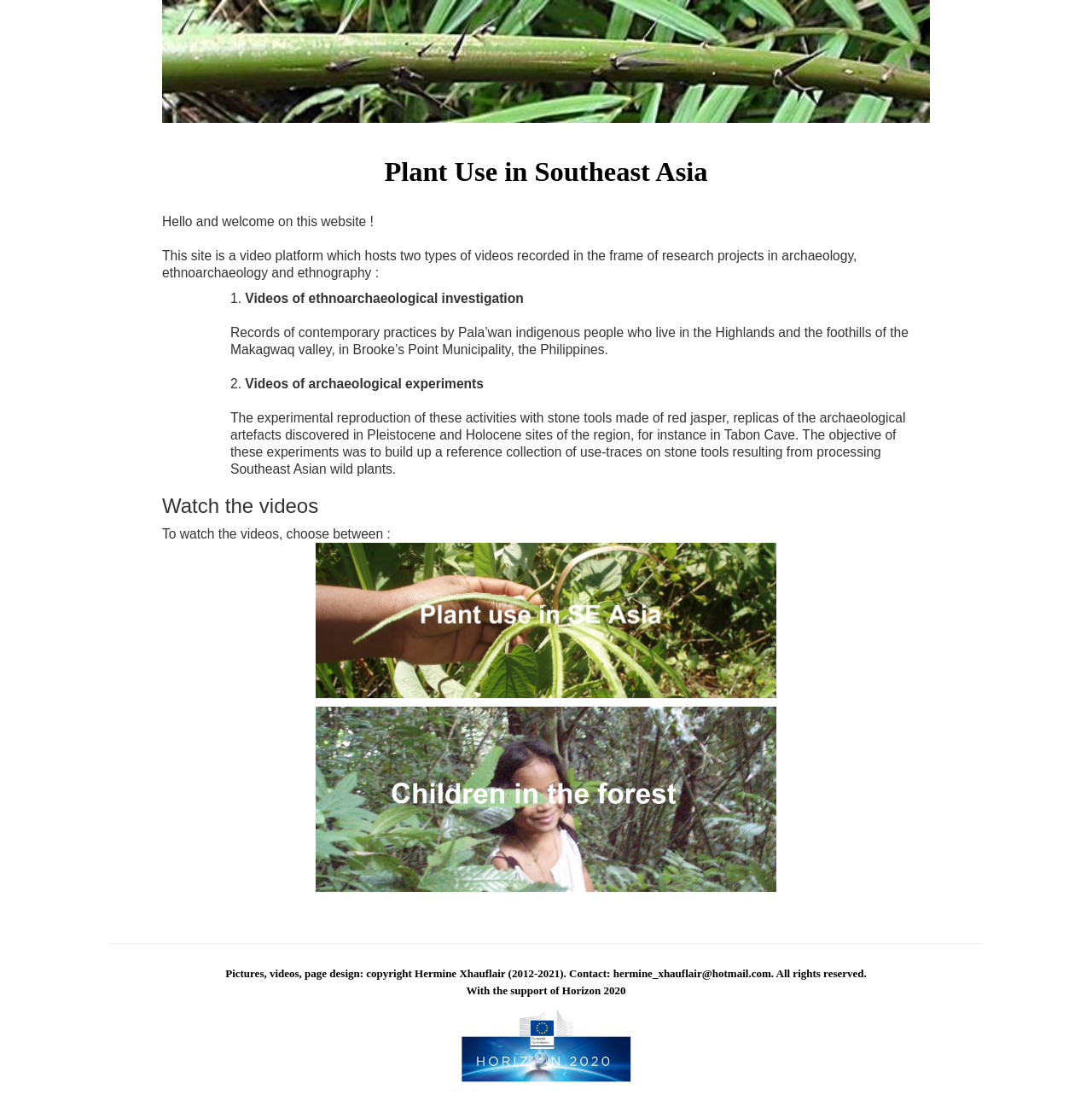What type of videos are hosted on this website?
Based on the image, answer the question with as much detail as possible.

Based on the webpage content, it is clear that the website hosts two types of videos: videos of ethnoarchaeological investigation and videos of archaeological experiments, both related to archaeology and ethnography.